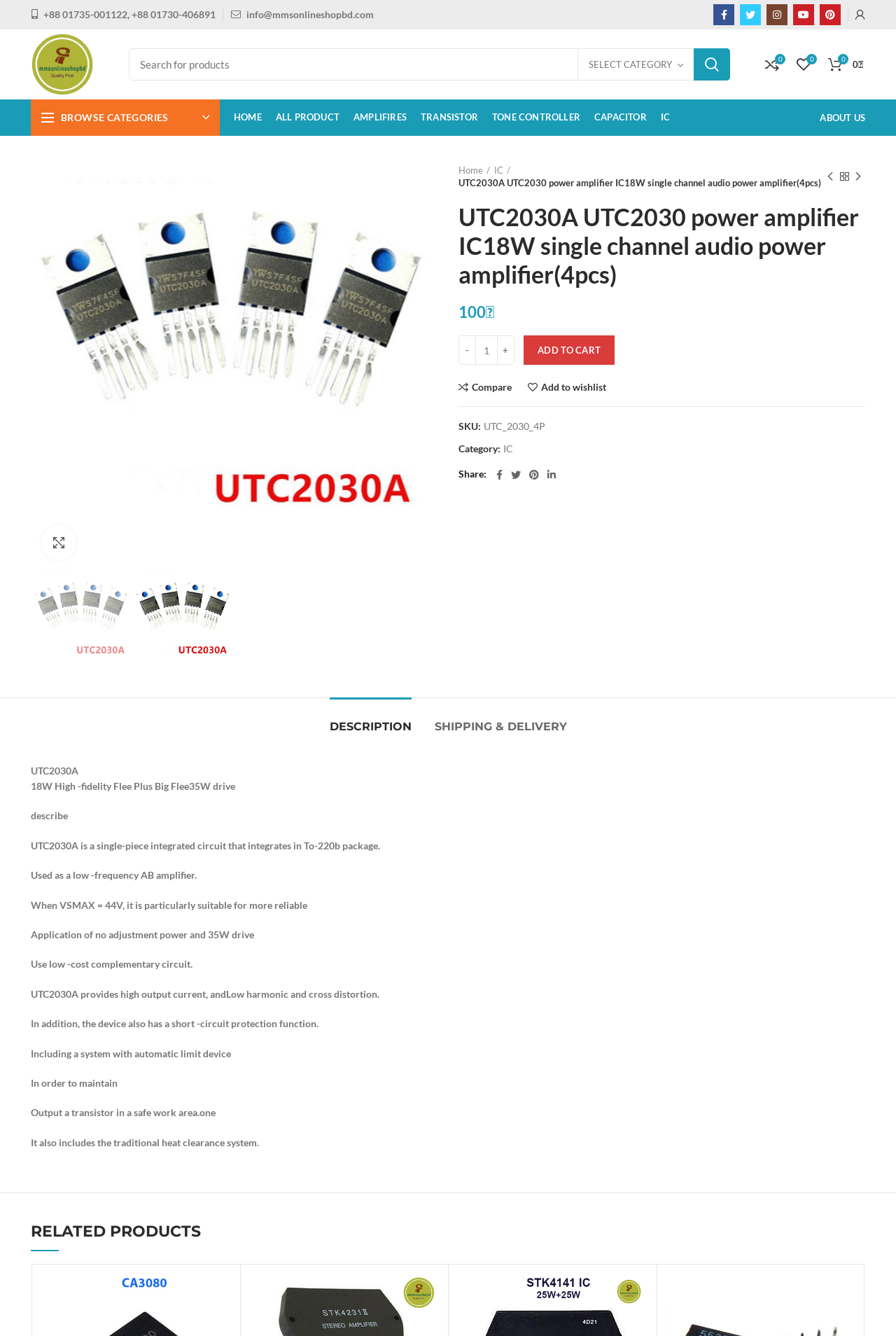What is the product name?
Please provide a comprehensive answer based on the contents of the image.

I found the product name by looking at the heading element with the text 'UTC2030A UTC2030 power amplifier IC18W single channel audio power amplifier(4pcs)' which is likely to be the product name.